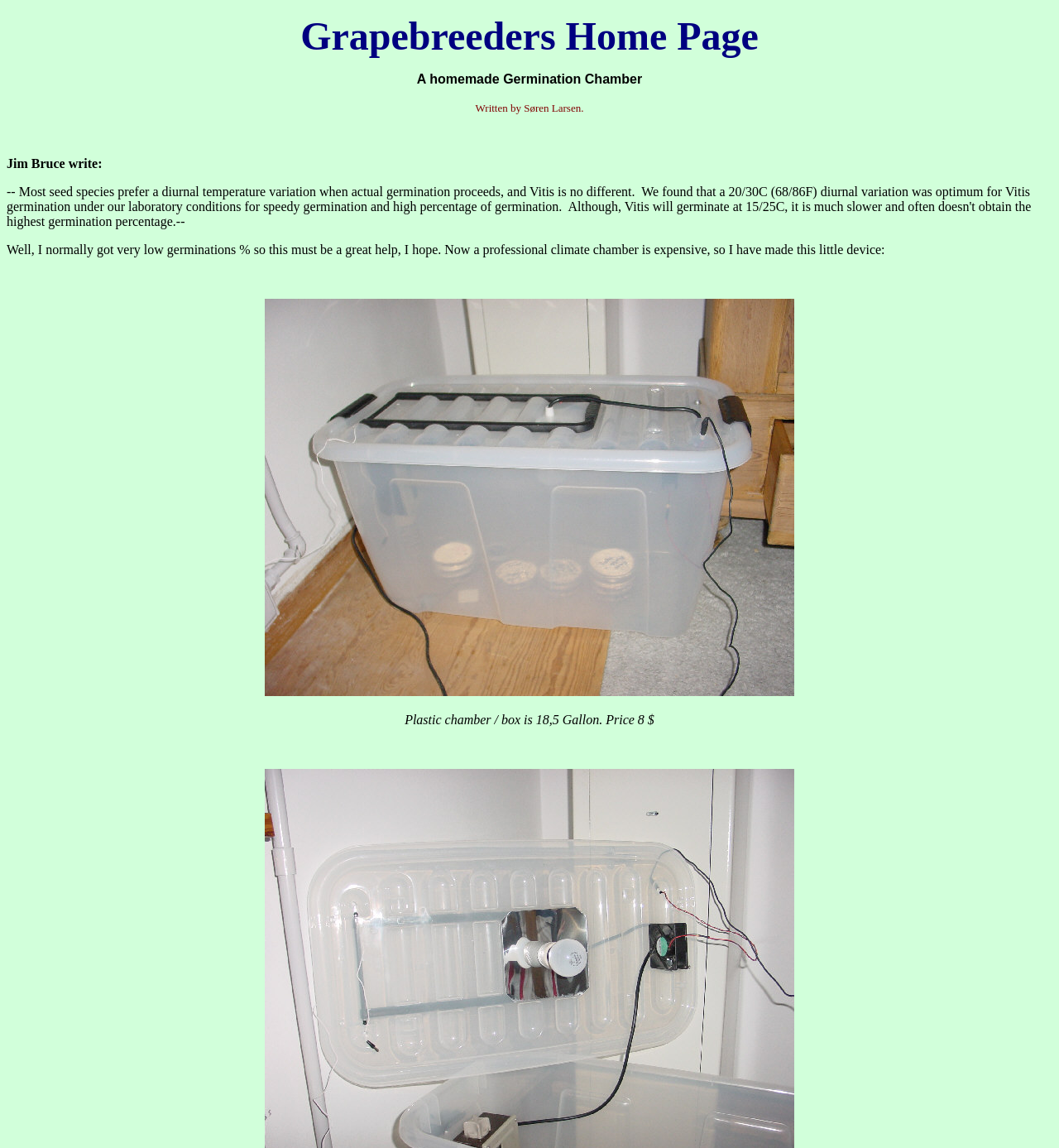What is the size of the plastic chamber?
Respond to the question with a single word or phrase according to the image.

18,5 Gallon